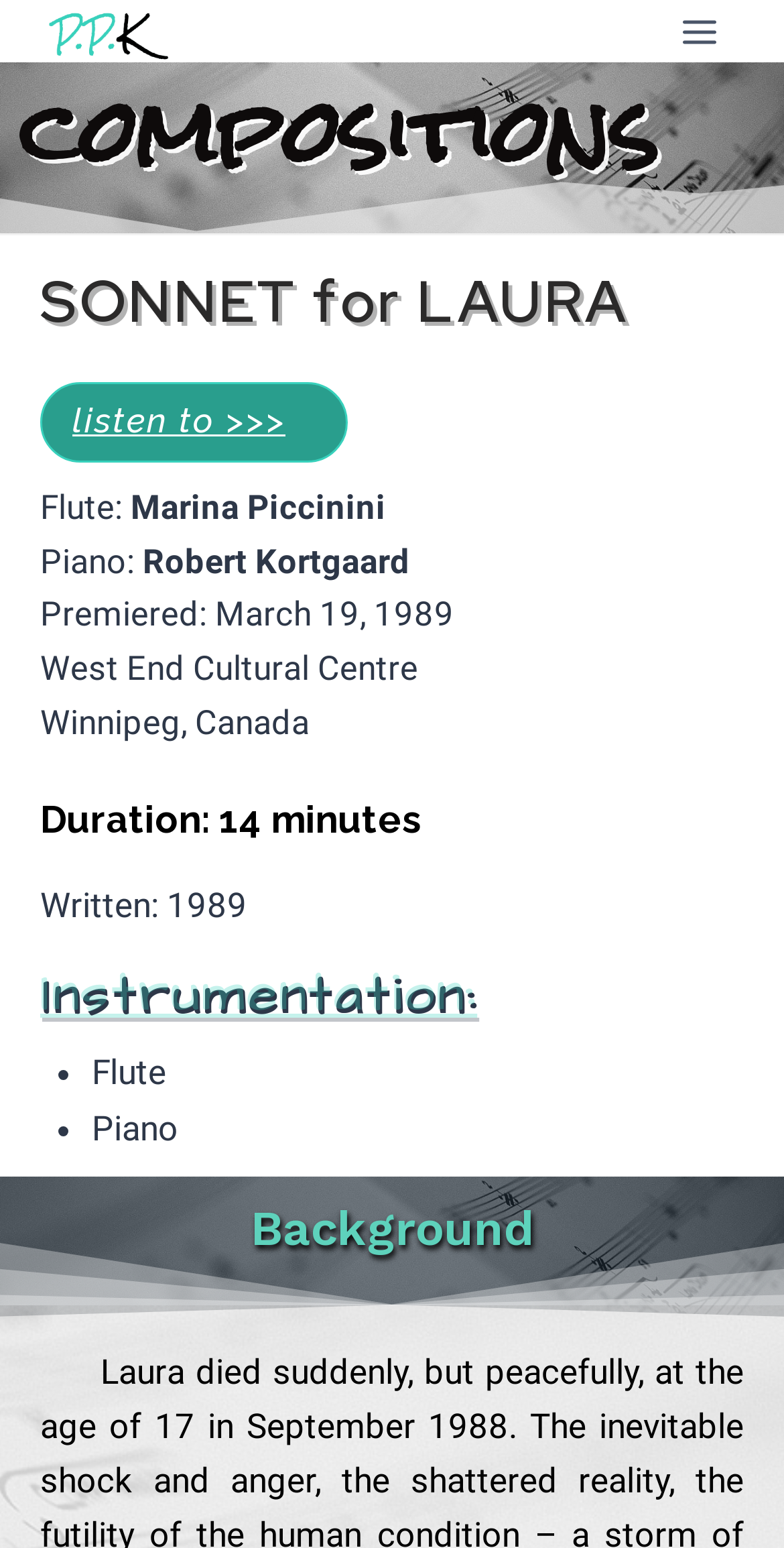Where was the sonnet premiered?
Give a single word or phrase answer based on the content of the image.

West End Cultural Centre